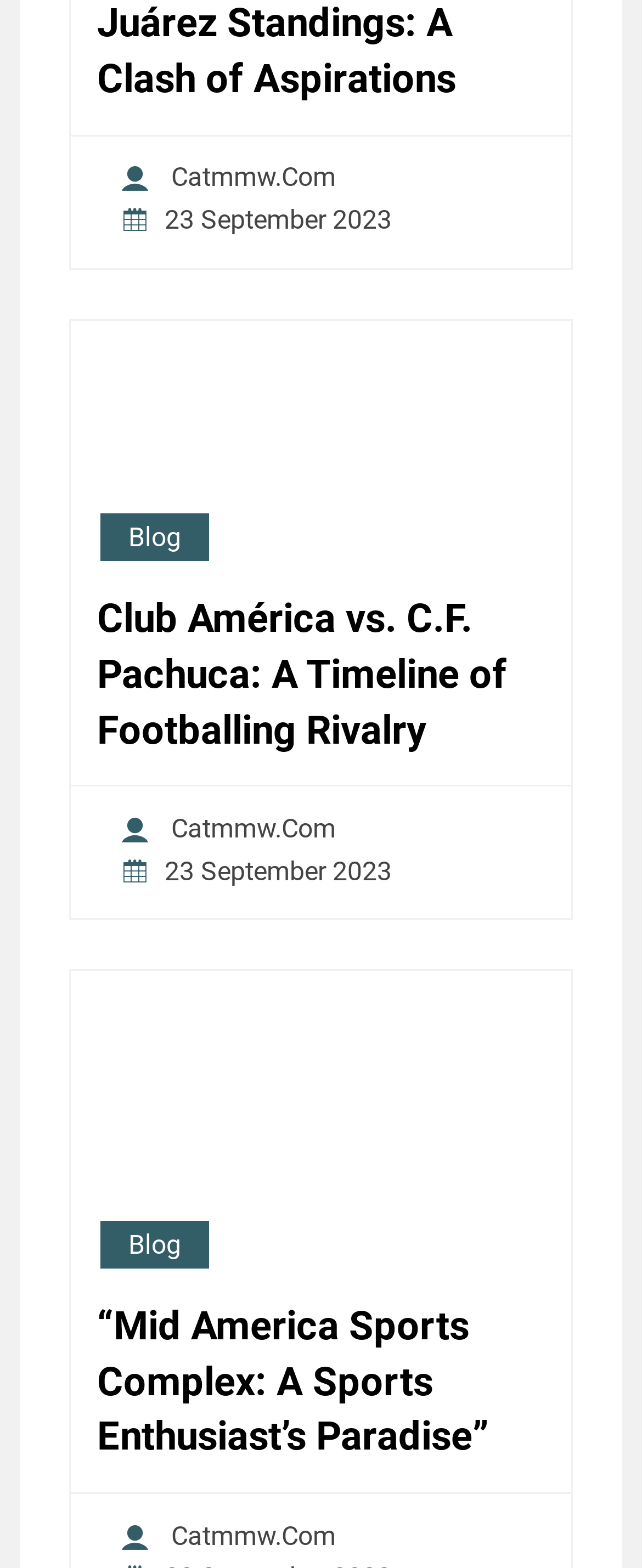Locate the bounding box coordinates of the element that should be clicked to execute the following instruction: "Click on the 'Blog' link".

[0.151, 0.326, 0.331, 0.36]